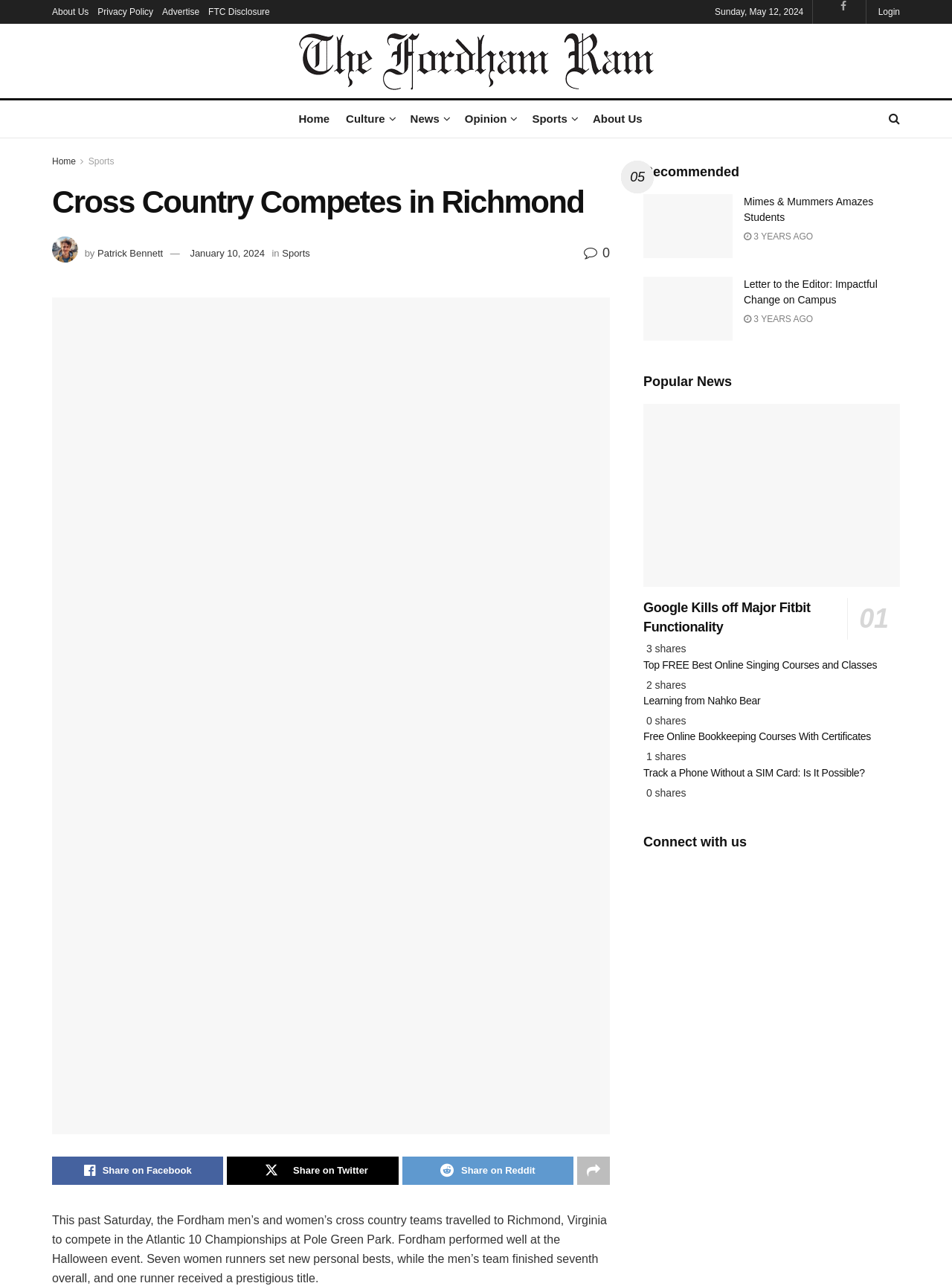Determine the bounding box coordinates for the region that must be clicked to execute the following instruction: "Follow the 'Sports' link".

[0.559, 0.084, 0.605, 0.101]